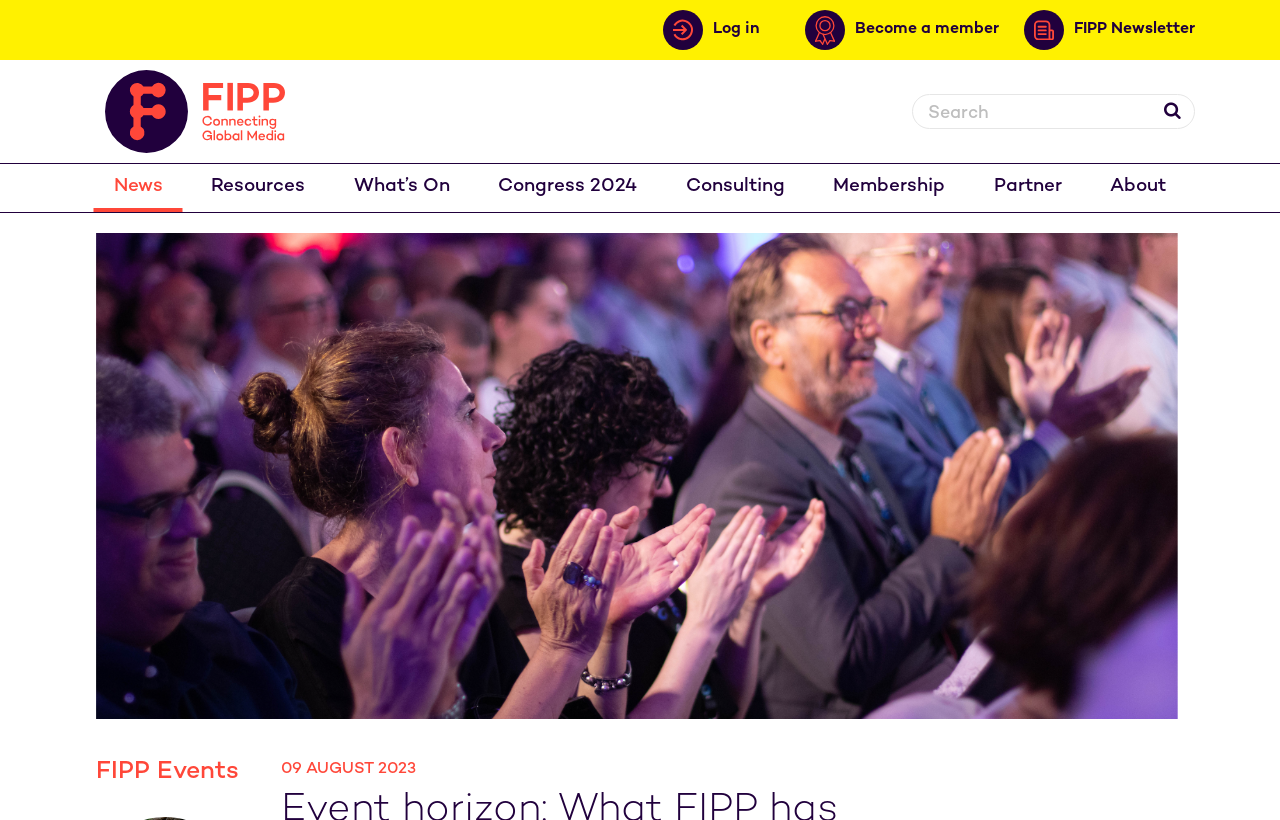Provide the bounding box coordinates for the UI element that is described by this text: "FIPP Newsletter". The coordinates should be in the form of four float numbers between 0 and 1: [left, top, right, bottom].

[0.8, 0.012, 0.934, 0.061]